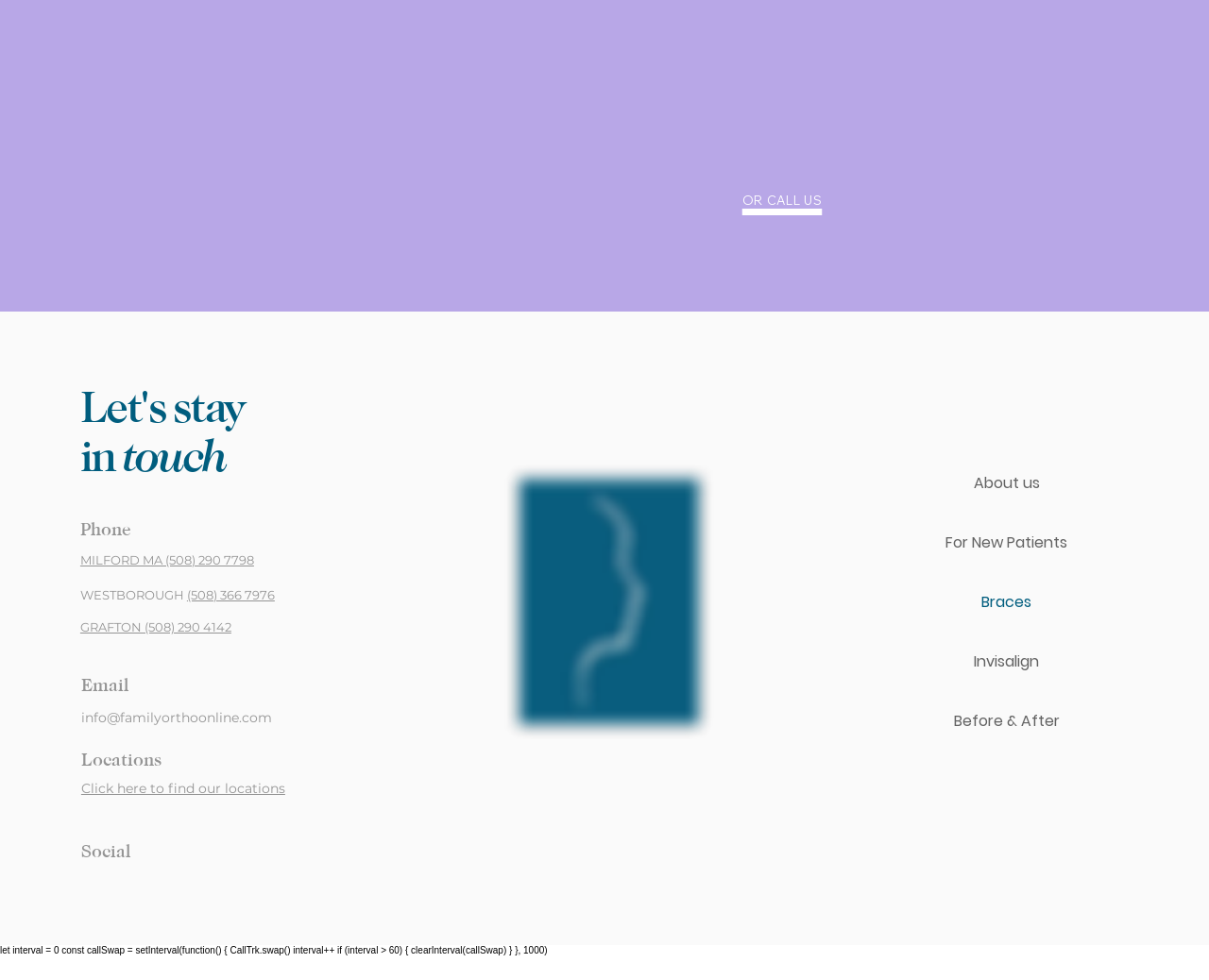Identify the bounding box of the UI component described as: "About us".

[0.778, 0.462, 0.887, 0.523]